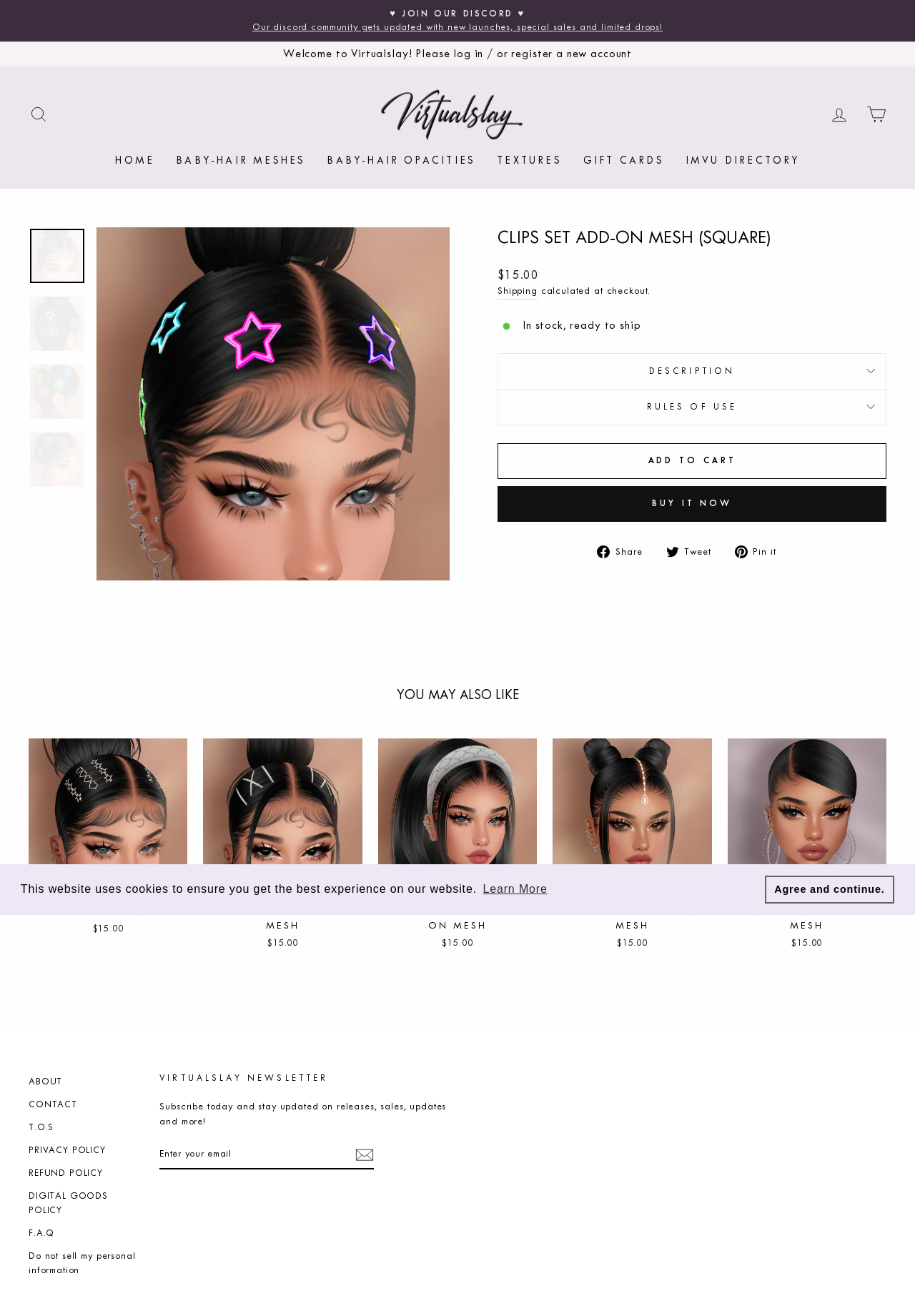Highlight the bounding box coordinates of the element you need to click to perform the following instruction: "Enter email address in the newsletter subscription field."

[0.174, 0.866, 0.409, 0.889]